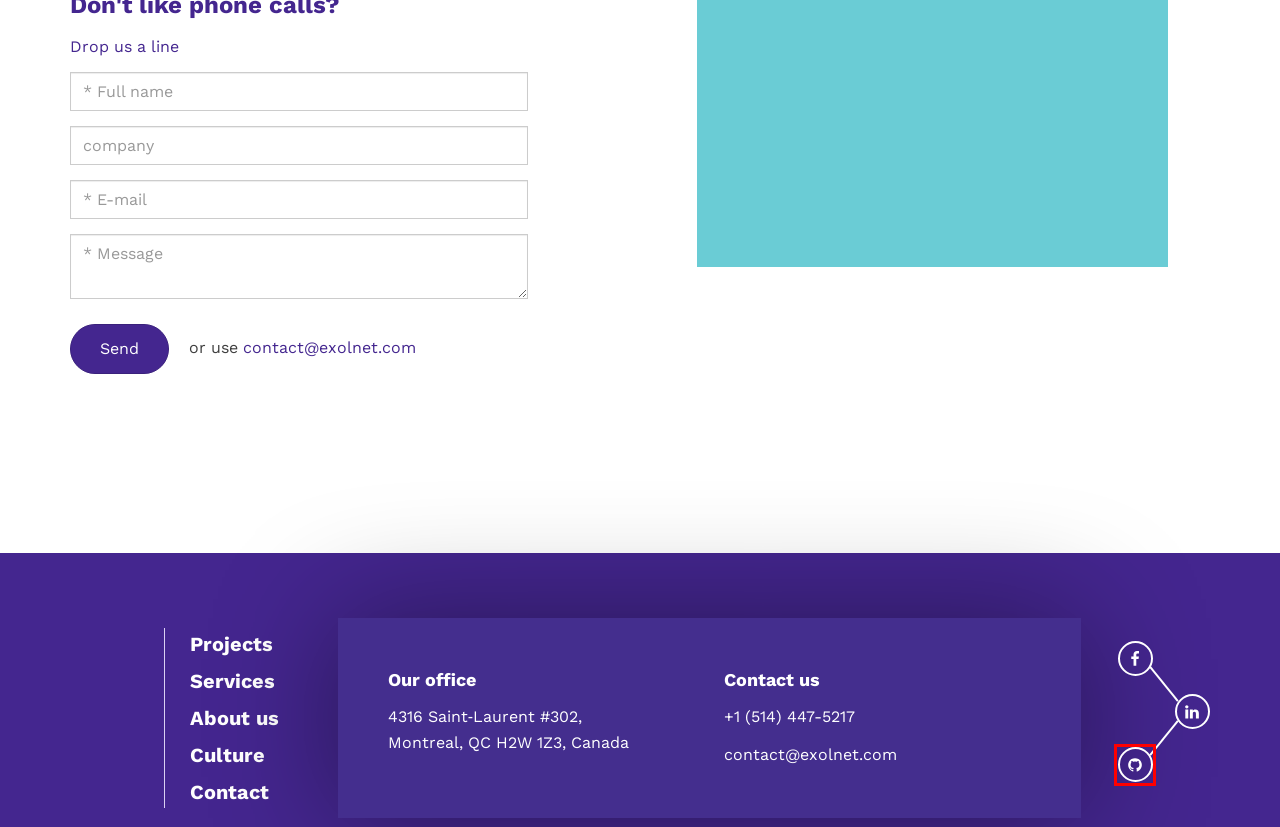Look at the screenshot of a webpage where a red bounding box surrounds a UI element. Your task is to select the best-matching webpage description for the new webpage after you click the element within the bounding box. The available options are:
A. Software, web & app development Montreal - eXolnet
B. eXolnet · GitHub
C. Contact us - eXolnet
D. Privacy Policy - eXolnet
E. Gamification application for festival-goers - eXolnet
F. RFID Solution - eXolnet
G. Our Services - eXolnet
H. Our Culture - eXolnet

B